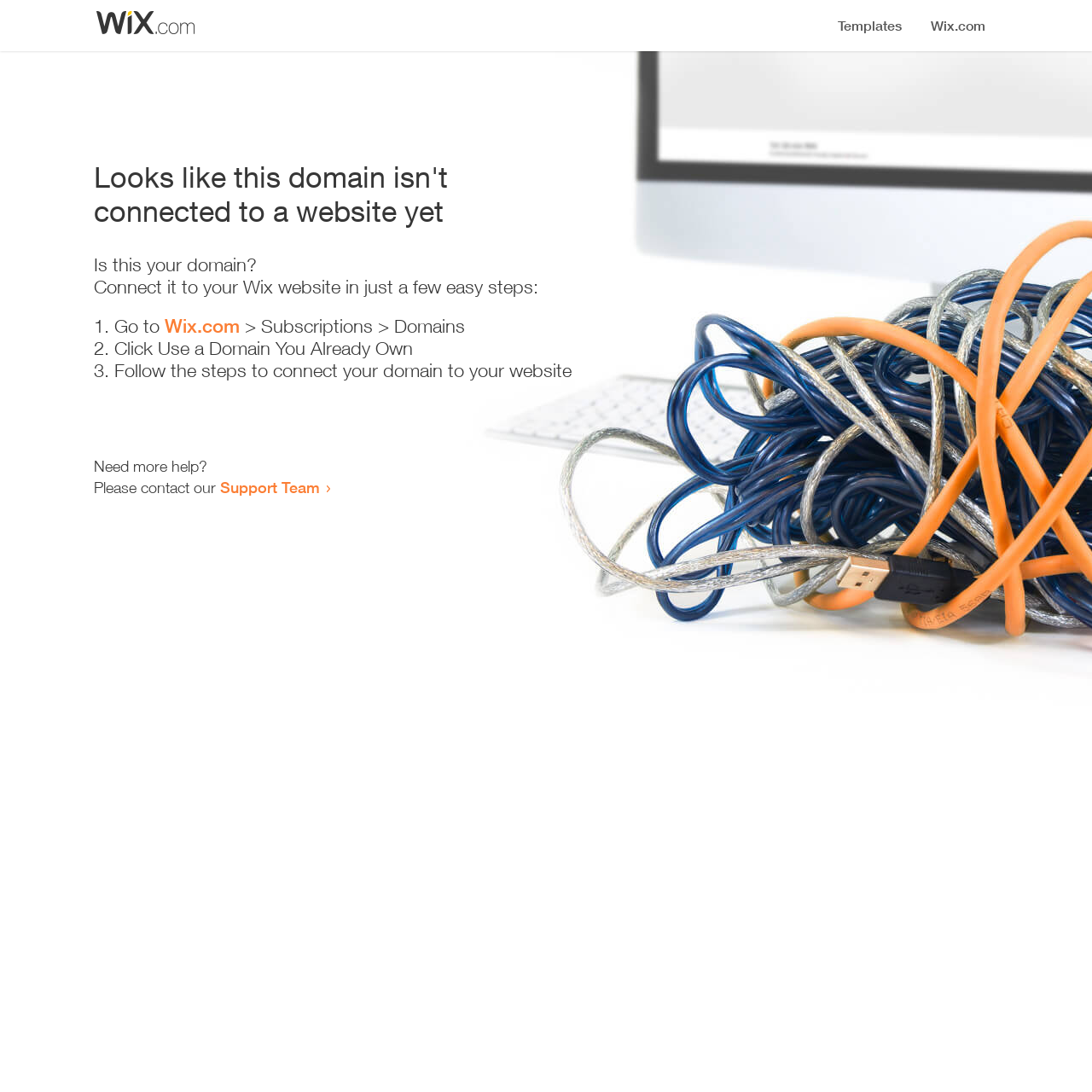Please extract the webpage's main title and generate its text content.

Looks like this domain isn't
connected to a website yet